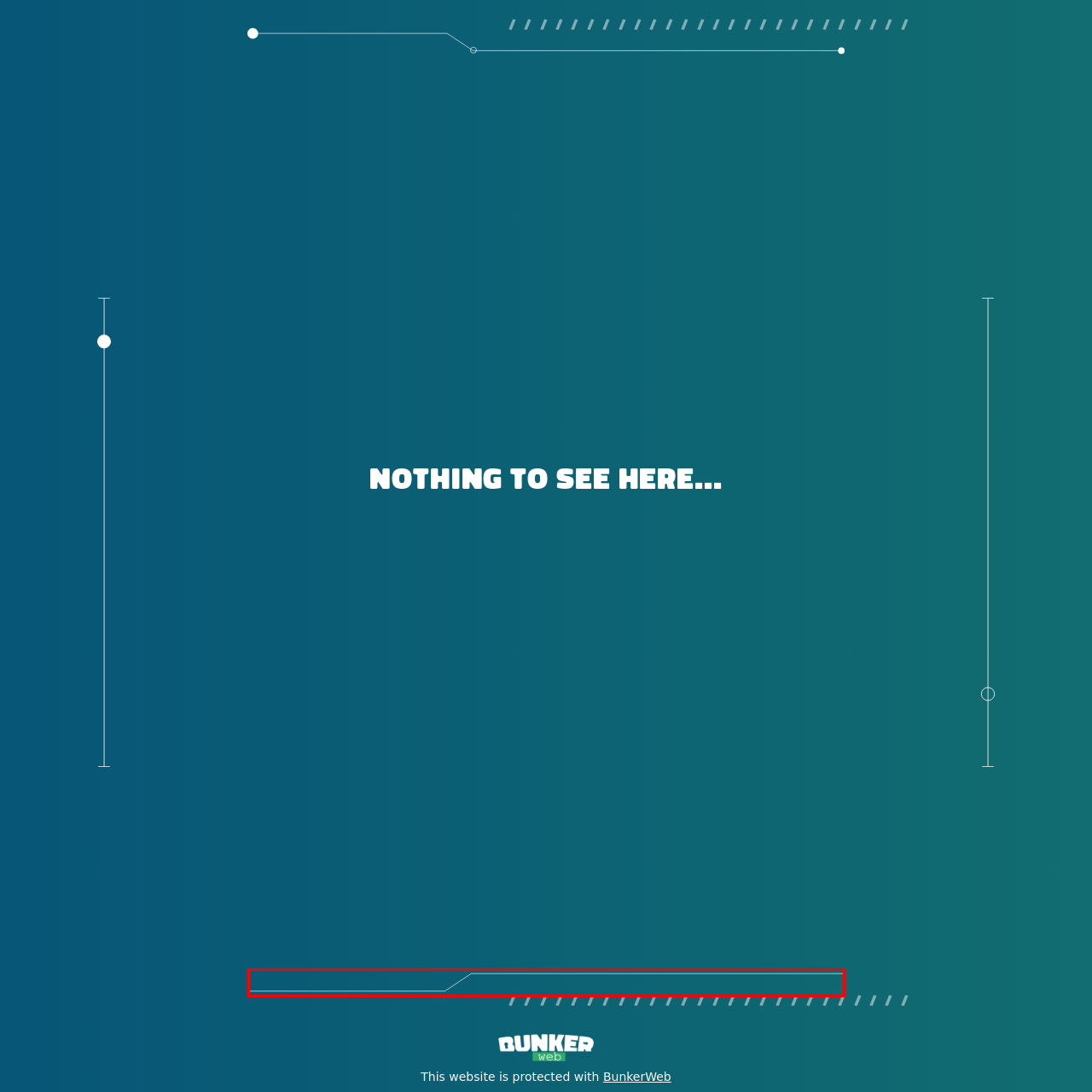What design approach is suggested by the minimalist style?
Focus on the image bounded by the red box and reply with a one-word or phrase answer.

Contemporary design